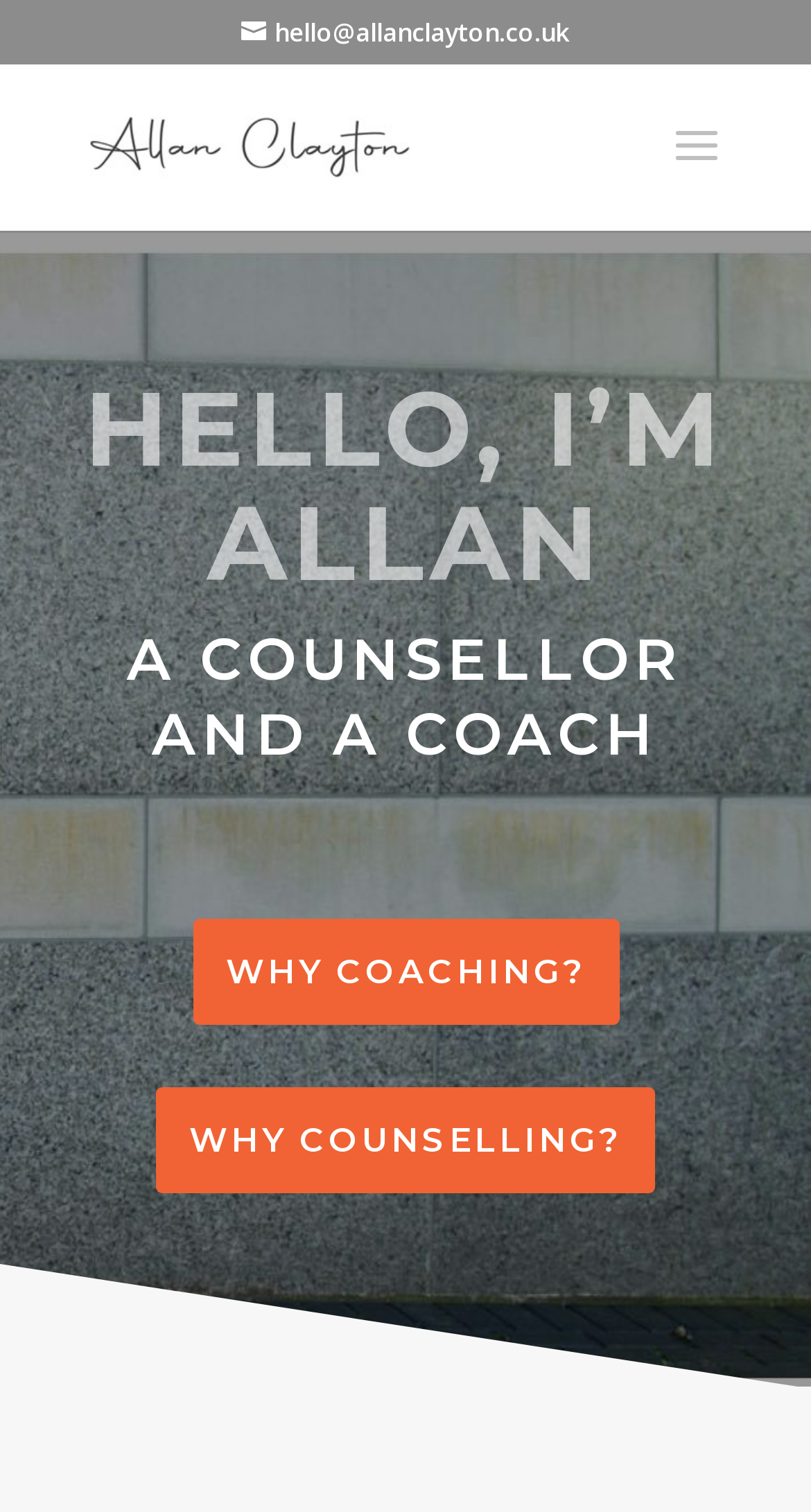Extract the main title from the webpage.

A COUNSELLOR AND A COACH